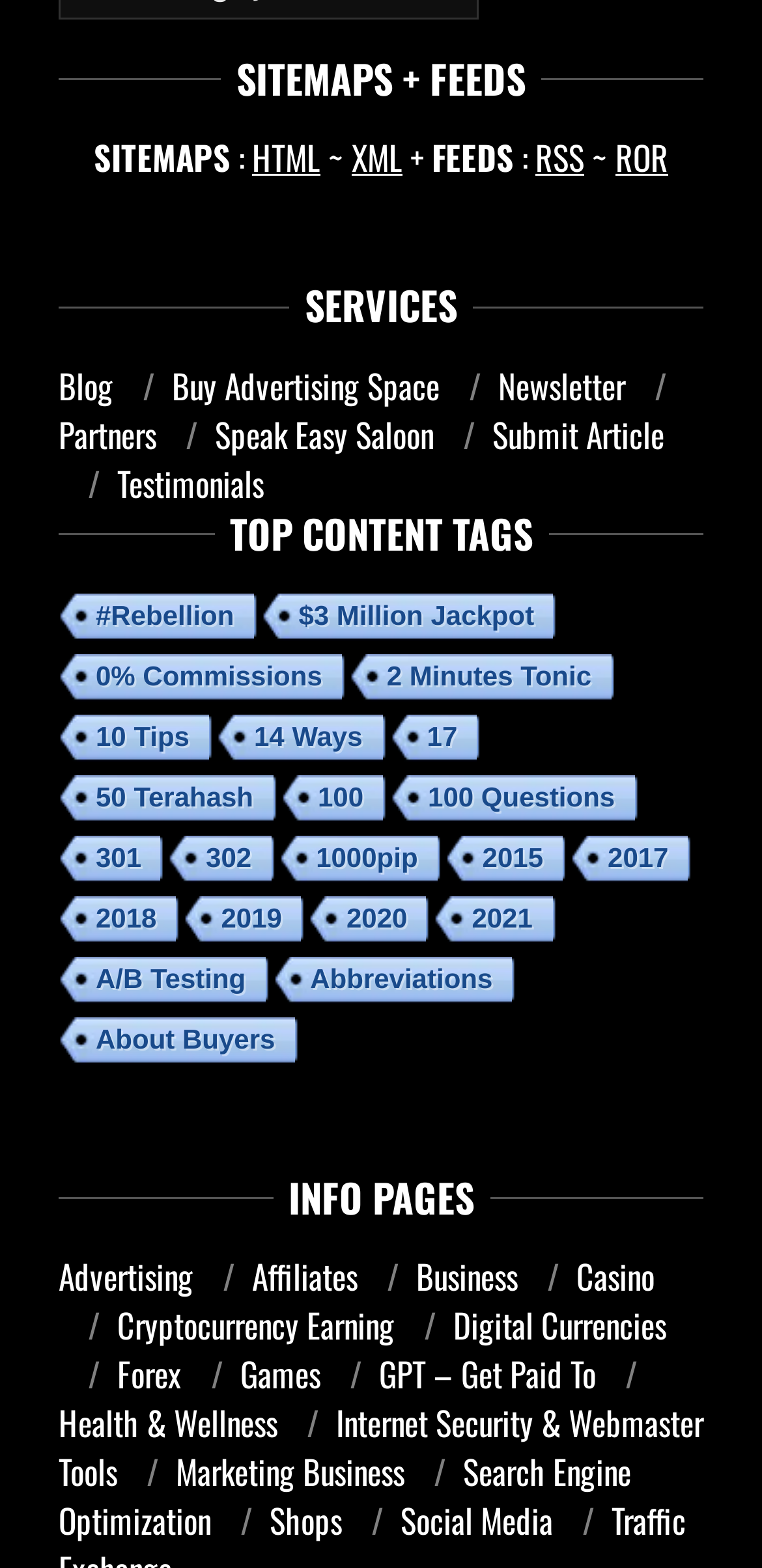Please answer the following question using a single word or phrase: What are the top content tags on the website?

#Rebellion, $3 Million Jackpot, 0% Commissions